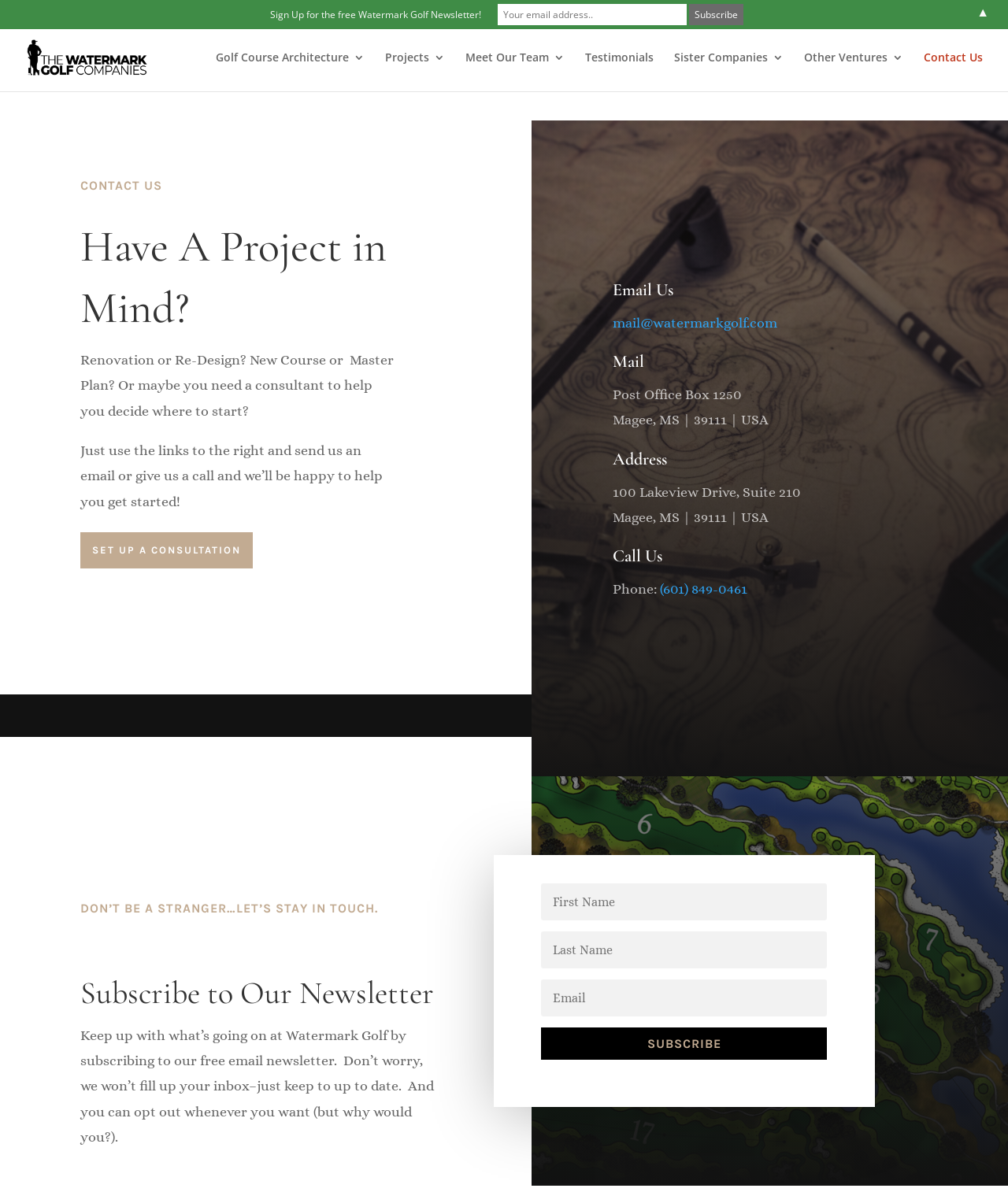Identify the bounding box coordinates of the section that should be clicked to achieve the task described: "Subscribe to the Watermark Golf newsletter".

[0.537, 0.862, 0.82, 0.889]